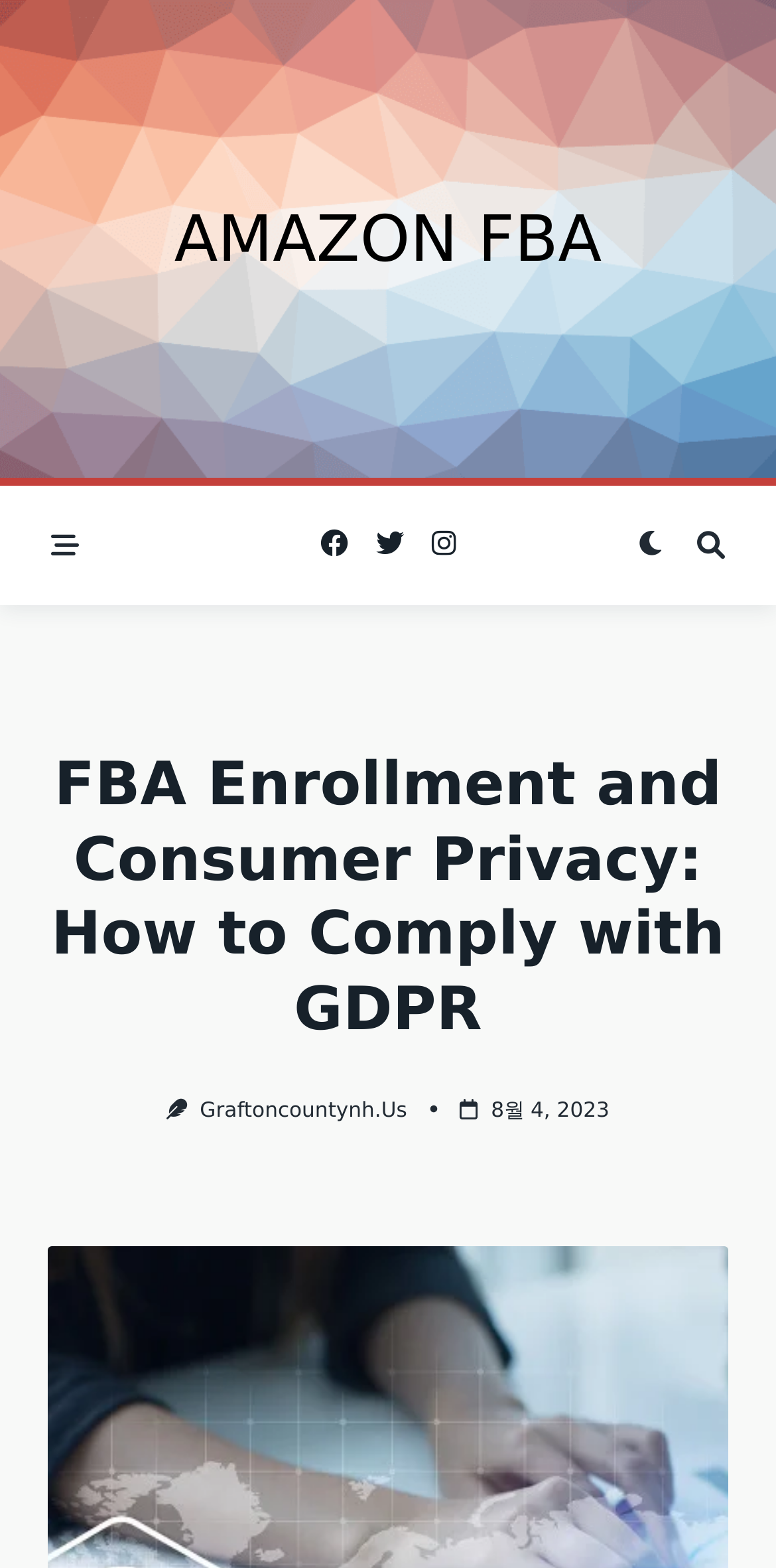Use the information in the screenshot to answer the question comprehensively: Is there a link to an external website?

I can see a link element with text 'Graftoncountynh.Us' which indicates the presence of a link to an external website.